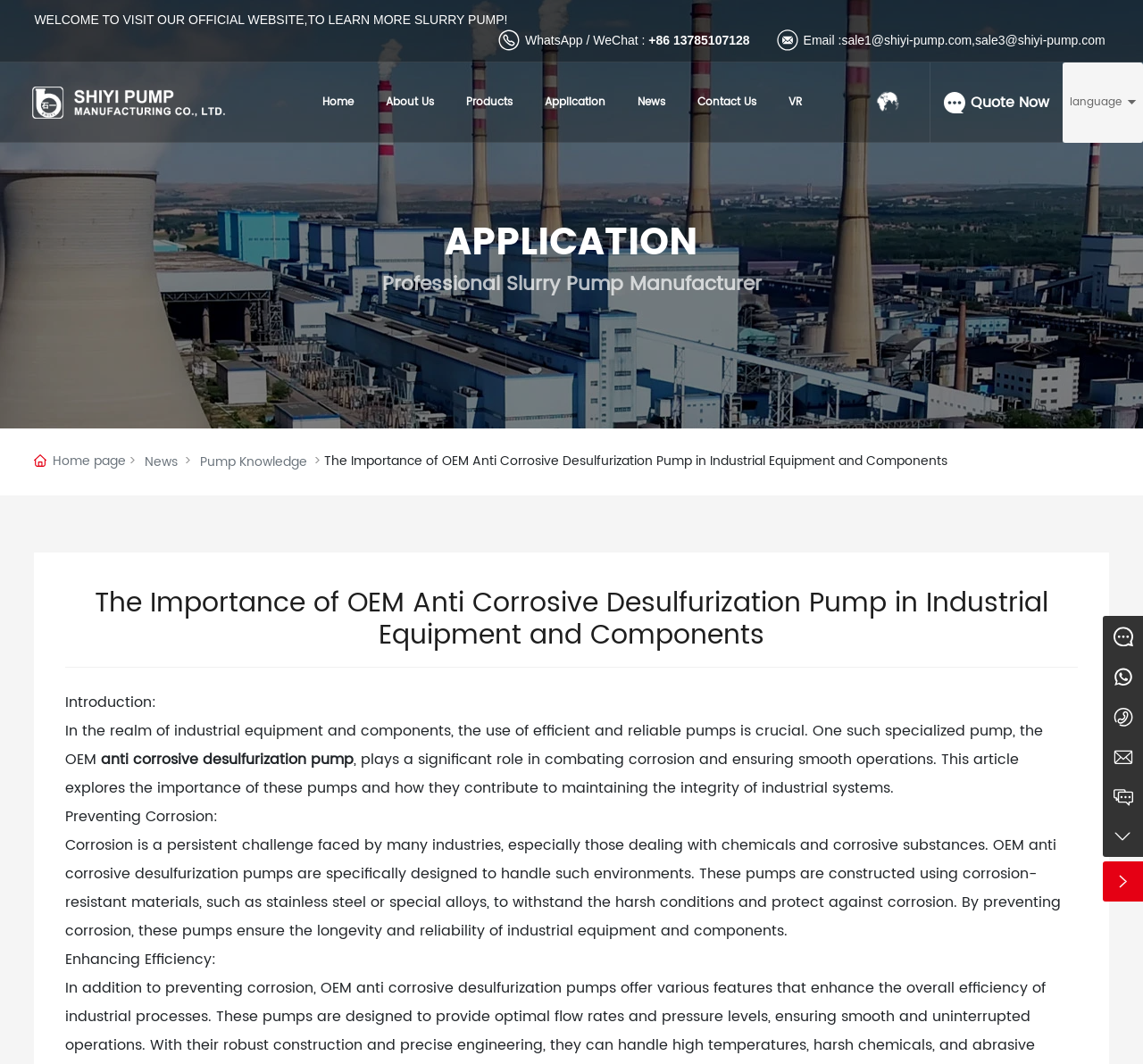Please specify the bounding box coordinates in the format (top-left x, top-left y, bottom-right x, bottom-right y), with values ranging from 0 to 1. Identify the bounding box for the UI component described as follows: Submersible Slurry Pump

[0.398, 0.366, 0.632, 0.404]